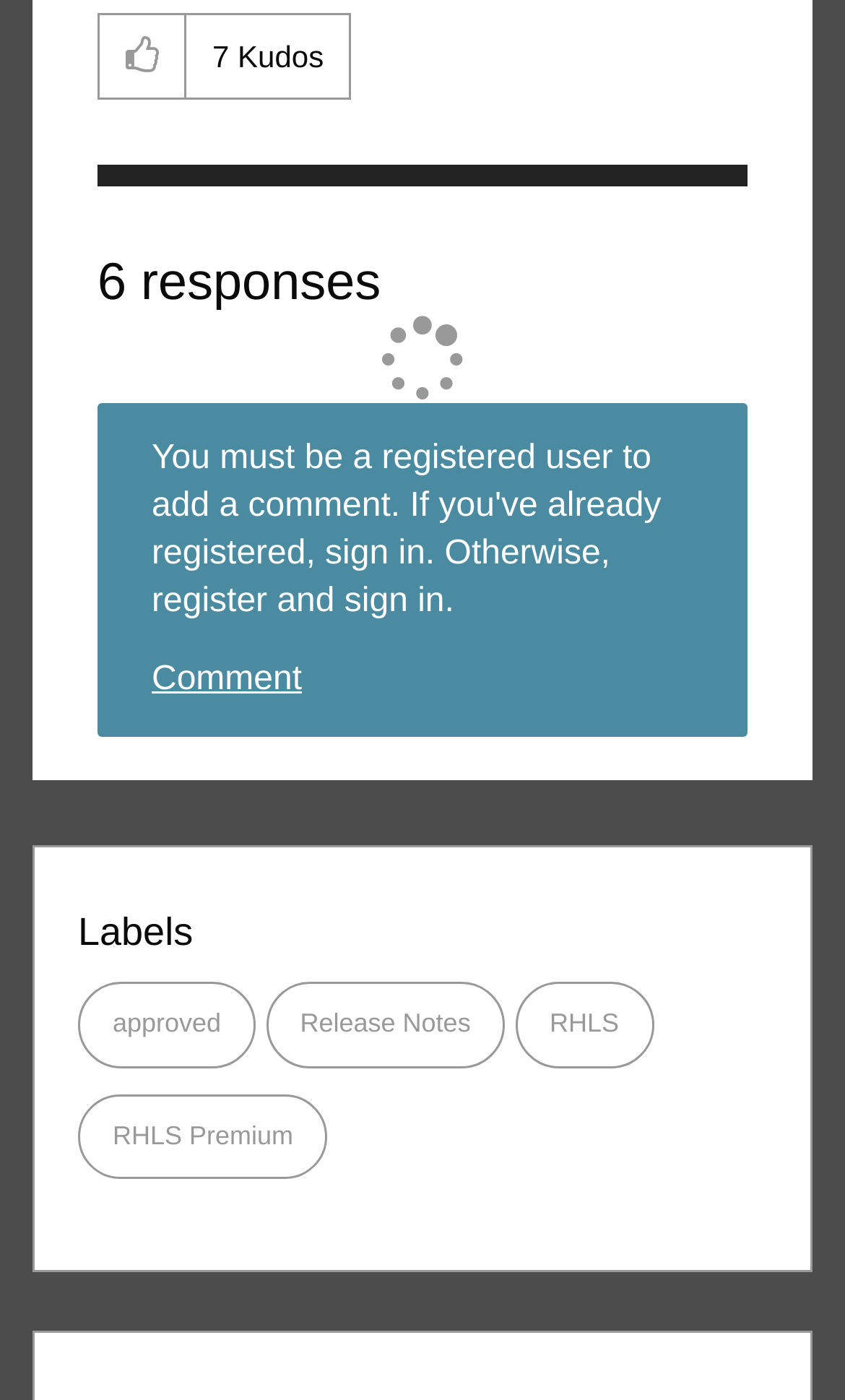How many responses are there to this post?
Please interpret the details in the image and answer the question thoroughly.

The static text element with the text '6 responses' indicates that there are 6 responses to this post.